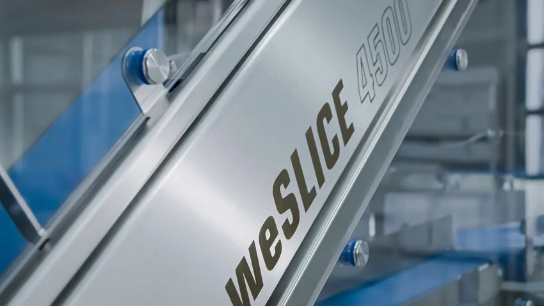Where is the machine situated?
Based on the screenshot, answer the question with a single word or phrase.

A clean, modern environment